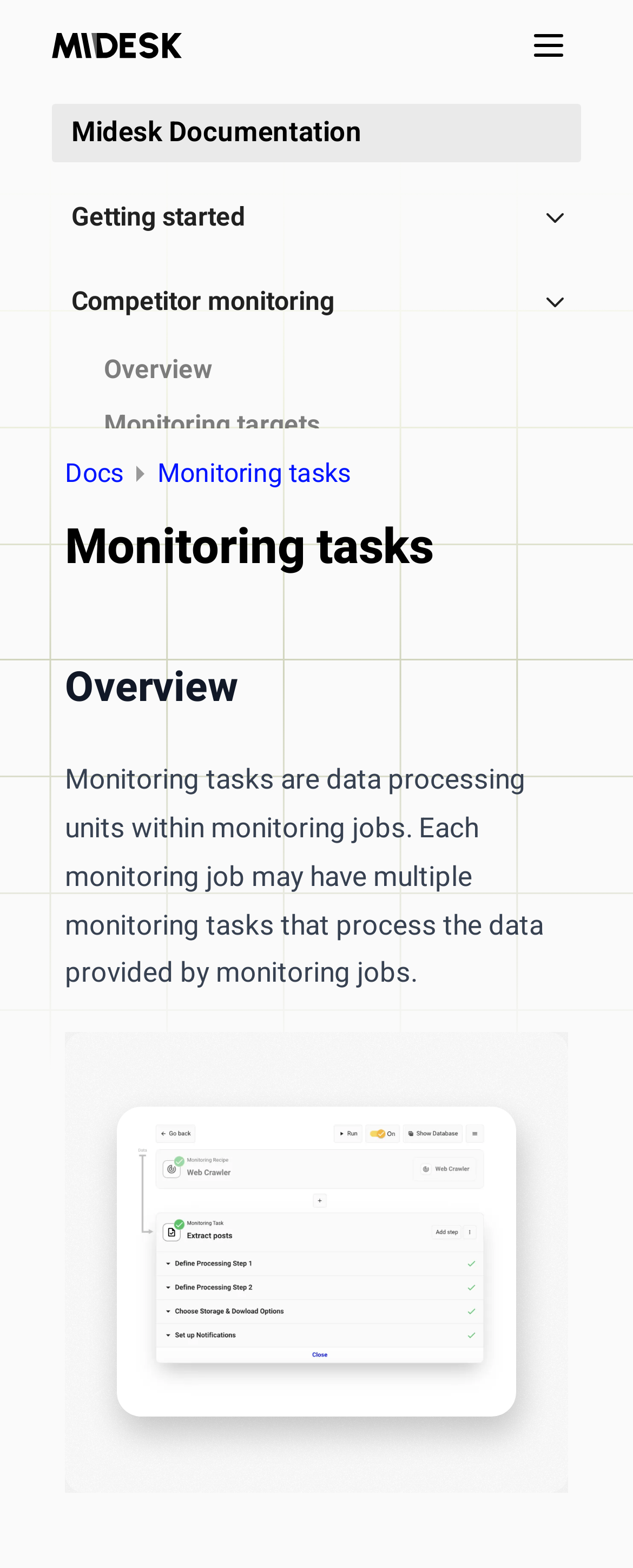What is the image below the 'Monitoring tasks' heading?
Please ensure your answer to the question is detailed and covers all necessary aspects.

The image below the 'Monitoring tasks' heading is labeled as 'Midesk Job Tasks' and is located at the bottom of the webpage. It is an illustration related to monitoring tasks.